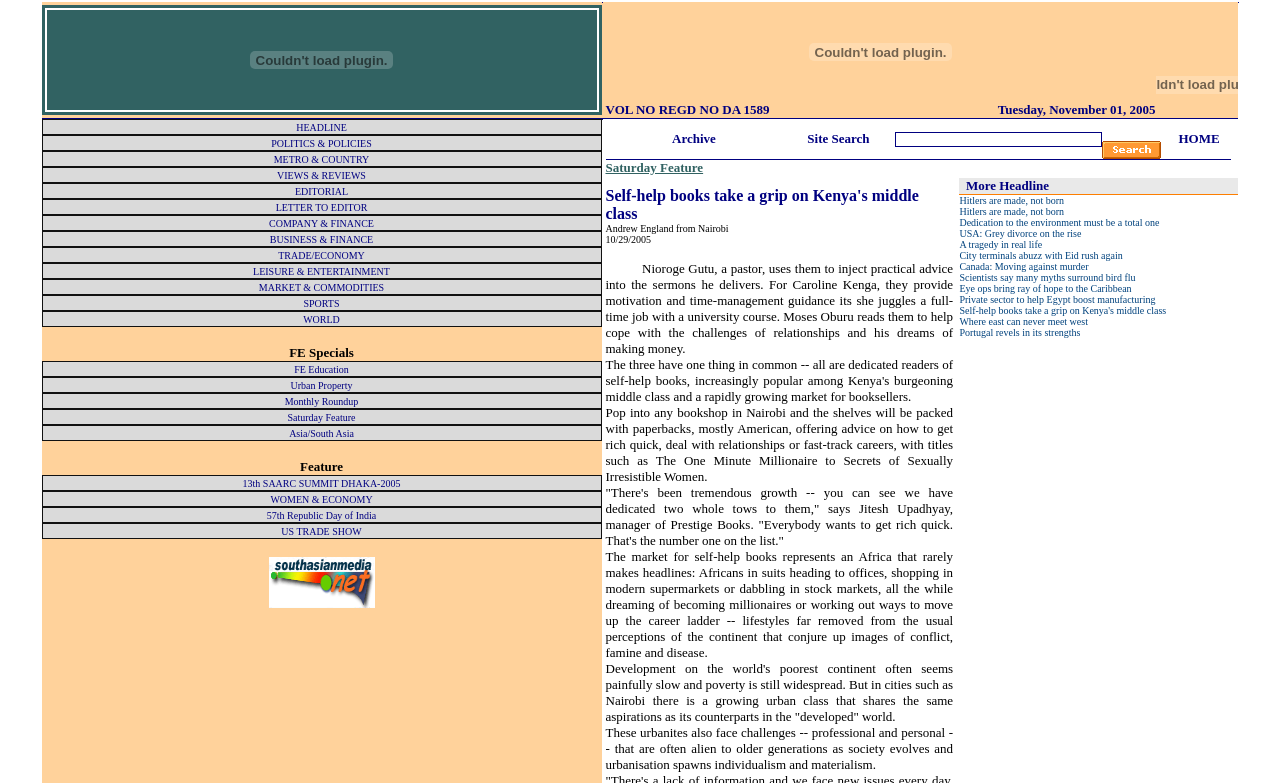Determine the bounding box coordinates of the clickable element necessary to fulfill the instruction: "Go to EDITORIAL". Provide the coordinates as four float numbers within the 0 to 1 range, i.e., [left, top, right, bottom].

[0.23, 0.237, 0.272, 0.251]